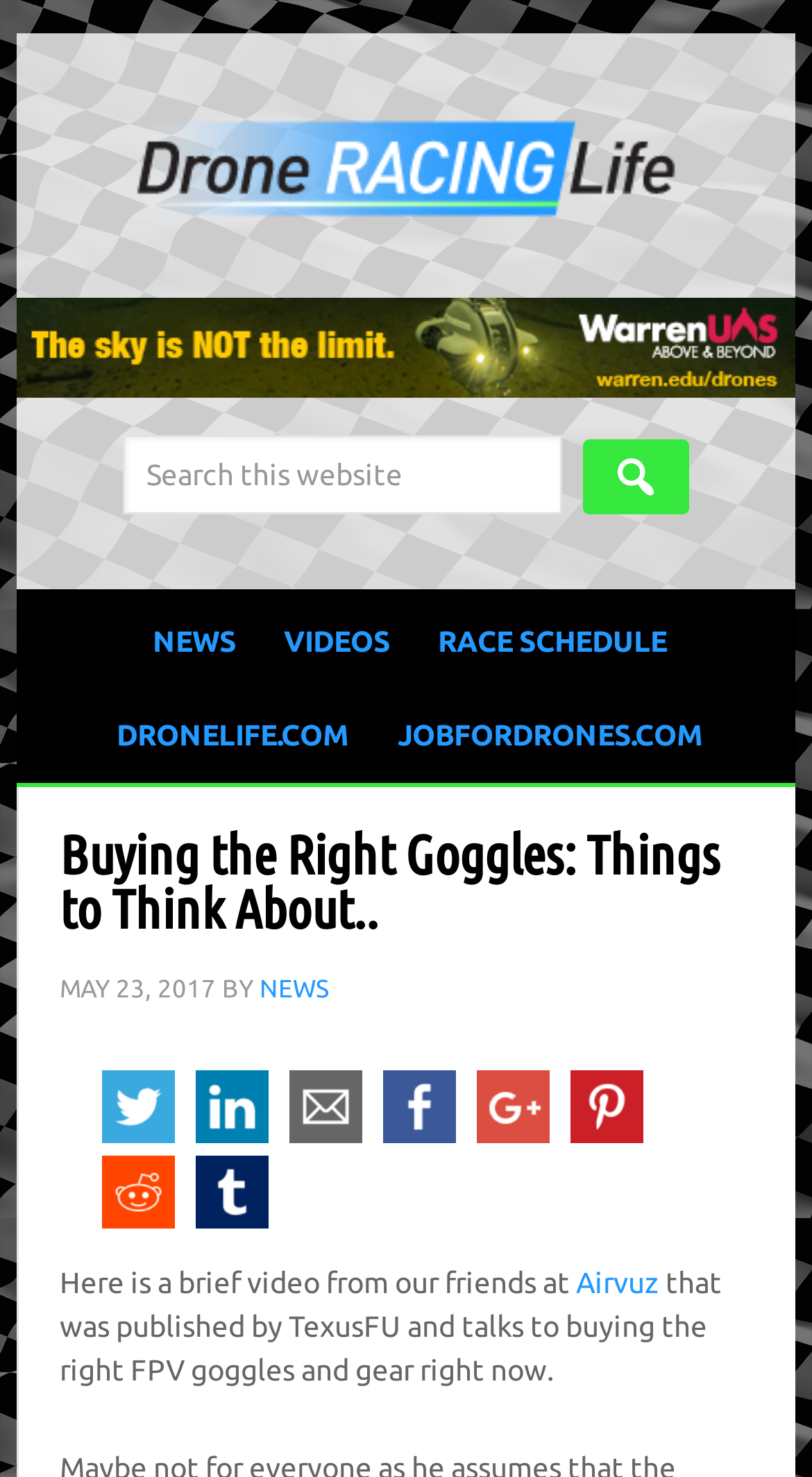Review the image closely and give a comprehensive answer to the question: What is the date of the article or video?

I found the answer by looking at the time element on the webpage, which displays the date 'MAY 23, 2017'.